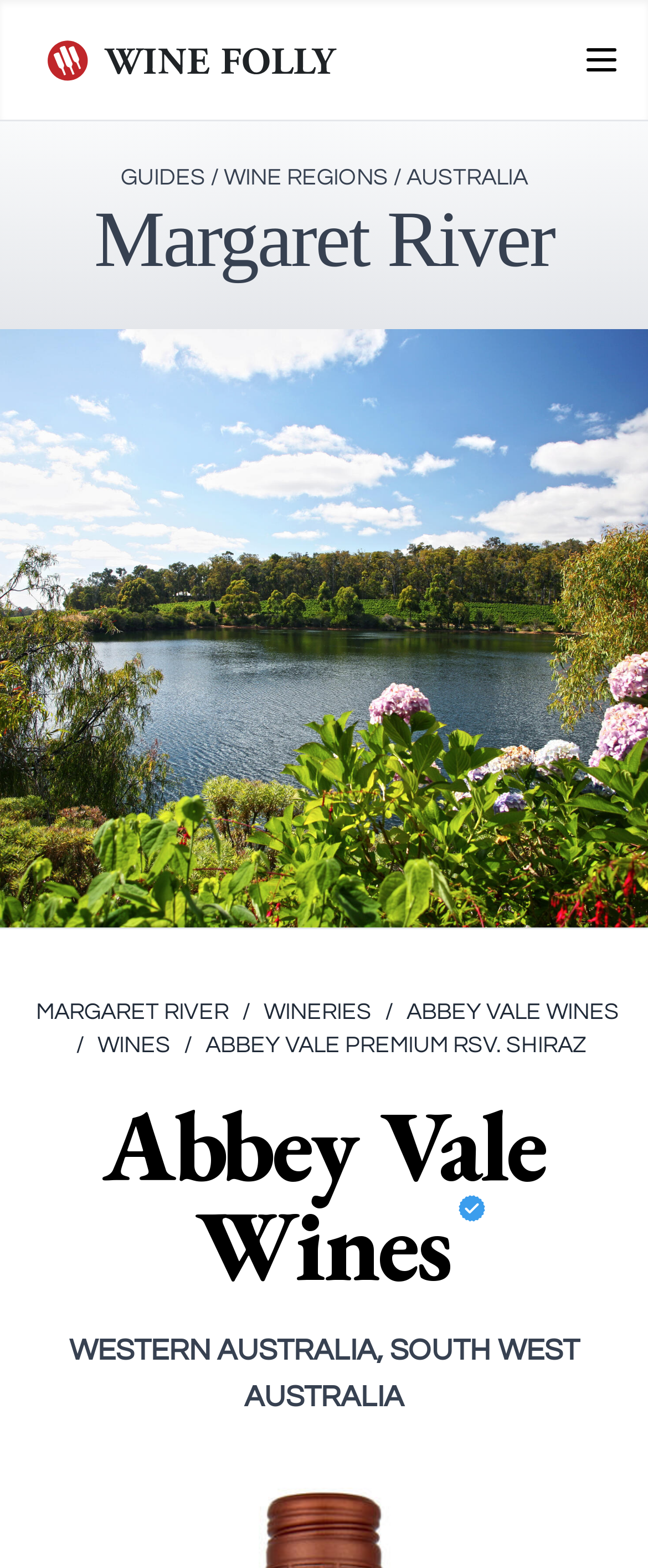What is the location of the winery?
Please provide a single word or phrase answer based on the image.

Western Australia, South West Australia